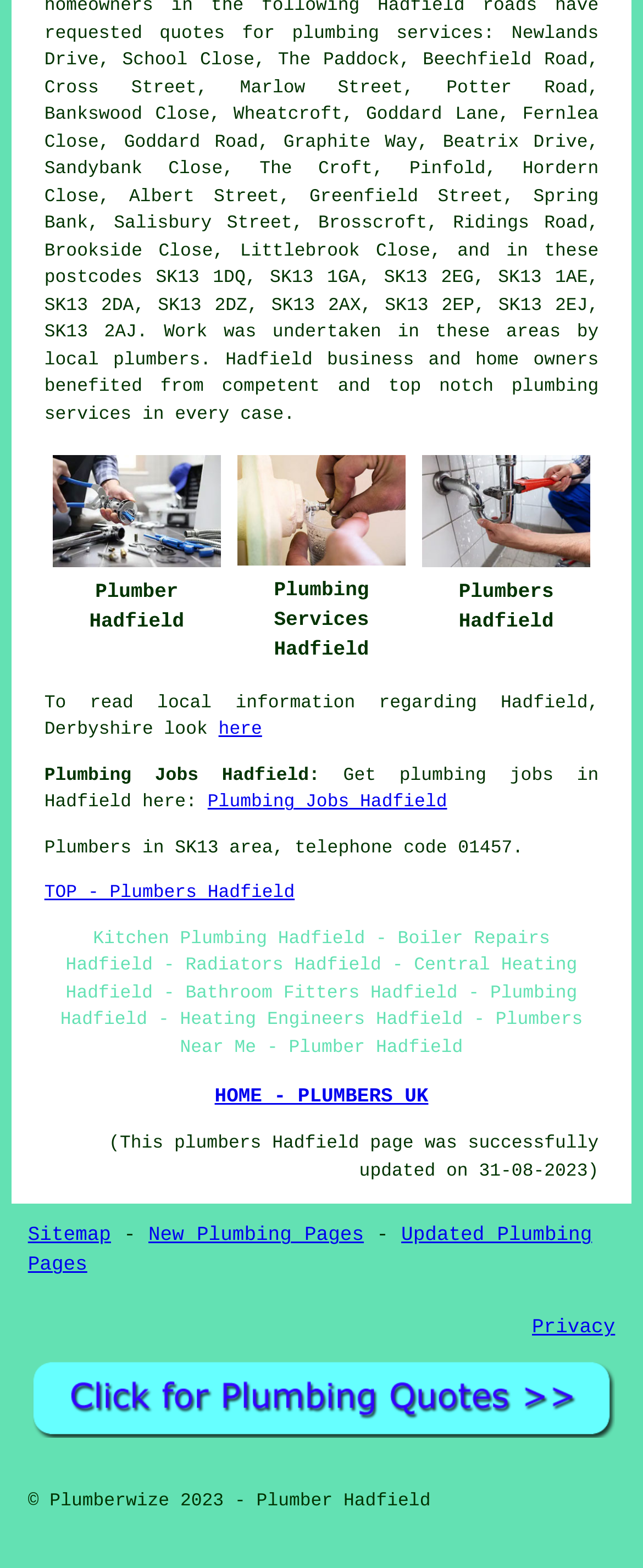Analyze the image and deliver a detailed answer to the question: What is the name of the plumber?

The name of the plumber can be found in the image and static text elements at the top of the webpage, which both display the text 'Plumber Hadfield'.